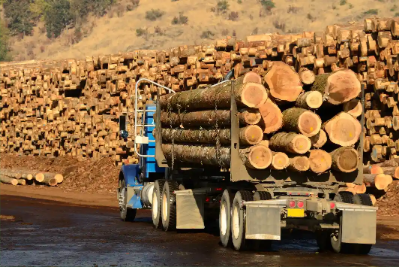What technology solution is mentioned in the caption?
Based on the visual information, provide a detailed and comprehensive answer.

The caption highlights the challenges faced by truck drivers in the timber industry and mentions that the technology solutions provided by Timbeter address these needs by enabling precise measurements of pile density and volume, helping to streamline operations and minimize disputes during timber transport.